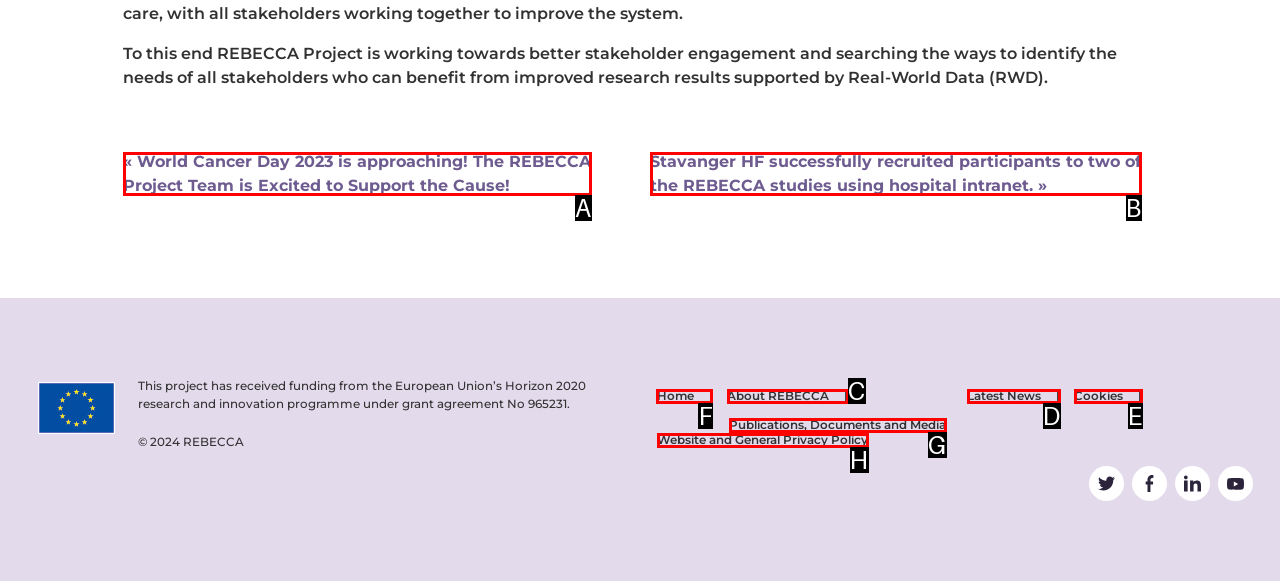Identify the correct option to click in order to complete this task: Go to home page
Answer with the letter of the chosen option directly.

F